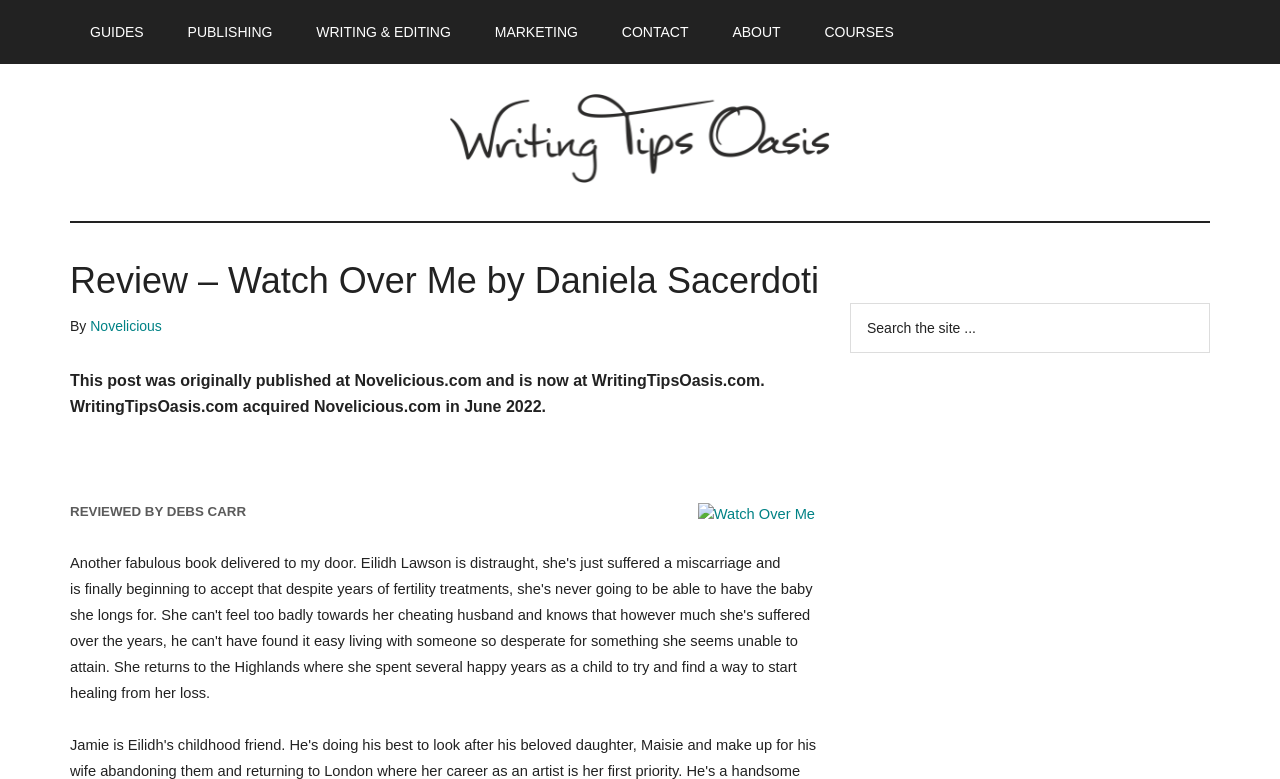Provide the bounding box coordinates of the HTML element this sentence describes: "Marketing". The bounding box coordinates consist of four float numbers between 0 and 1, i.e., [left, top, right, bottom].

[0.371, 0.0, 0.467, 0.082]